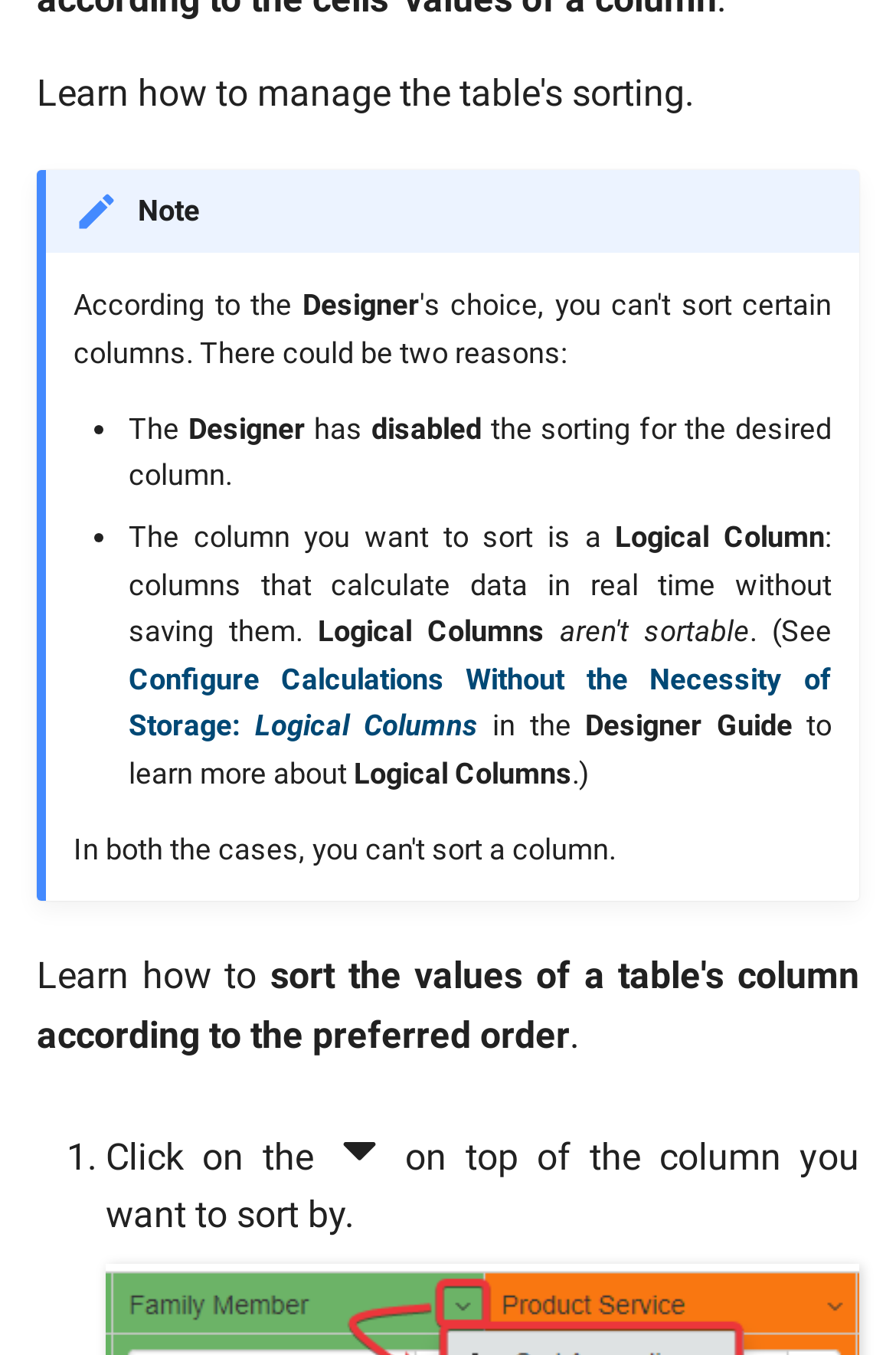From the element description: "MEMBERS & FRIENDS", extract the bounding box coordinates of the UI element. The coordinates should be expressed as four float numbers between 0 and 1, in the order [left, top, right, bottom].

None